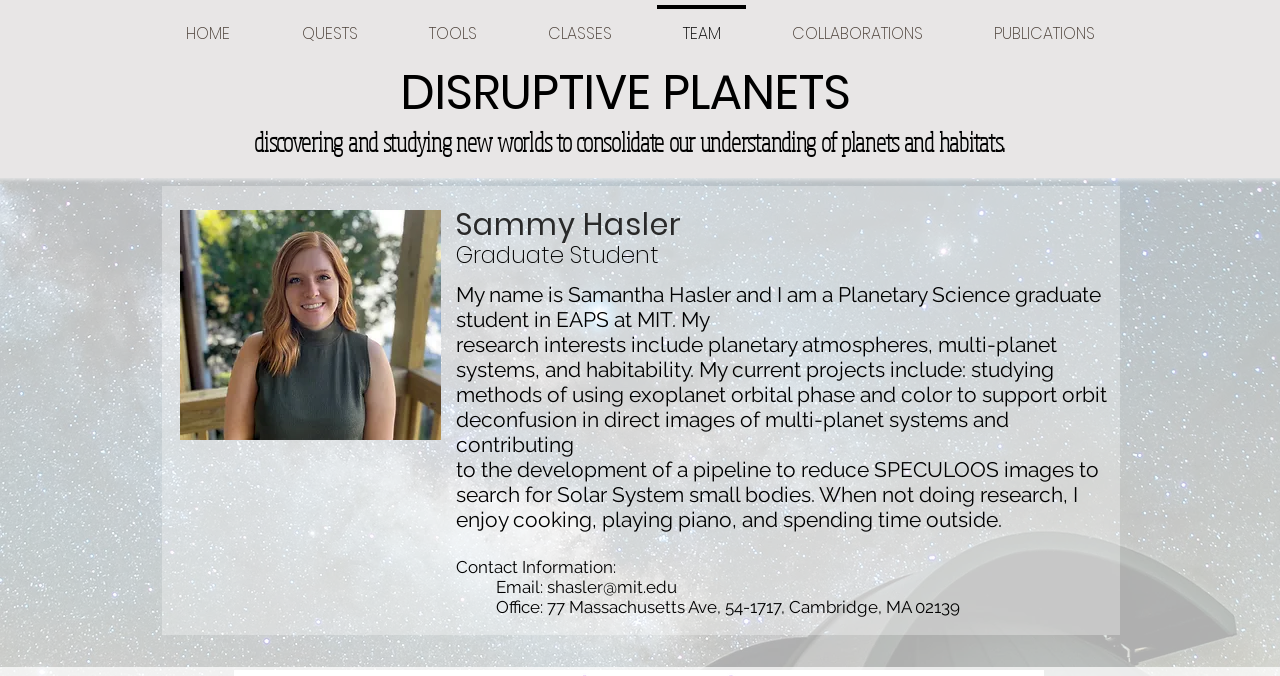Locate the bounding box coordinates of the clickable element to fulfill the following instruction: "check collaborations". Provide the coordinates as four float numbers between 0 and 1 in the format [left, top, right, bottom].

[0.591, 0.007, 0.748, 0.067]